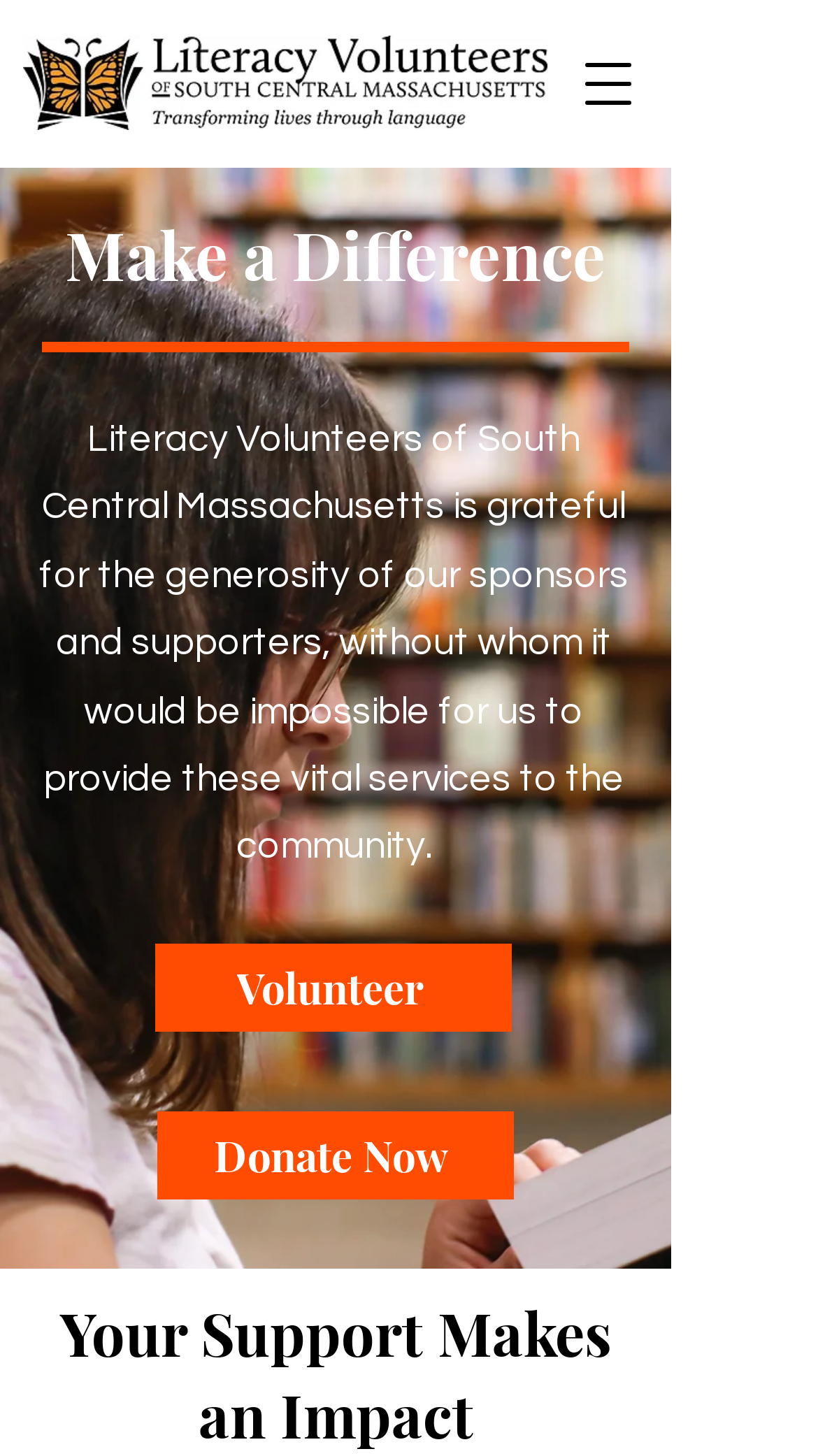What is the tone of the webpage's content?
Could you answer the question with a detailed and thorough explanation?

The webpage's text mentions 'Literacy Volunteers of South Central Massachusetts is grateful for the generosity of our sponsors and supporters', indicating a tone of gratitude and appreciation.